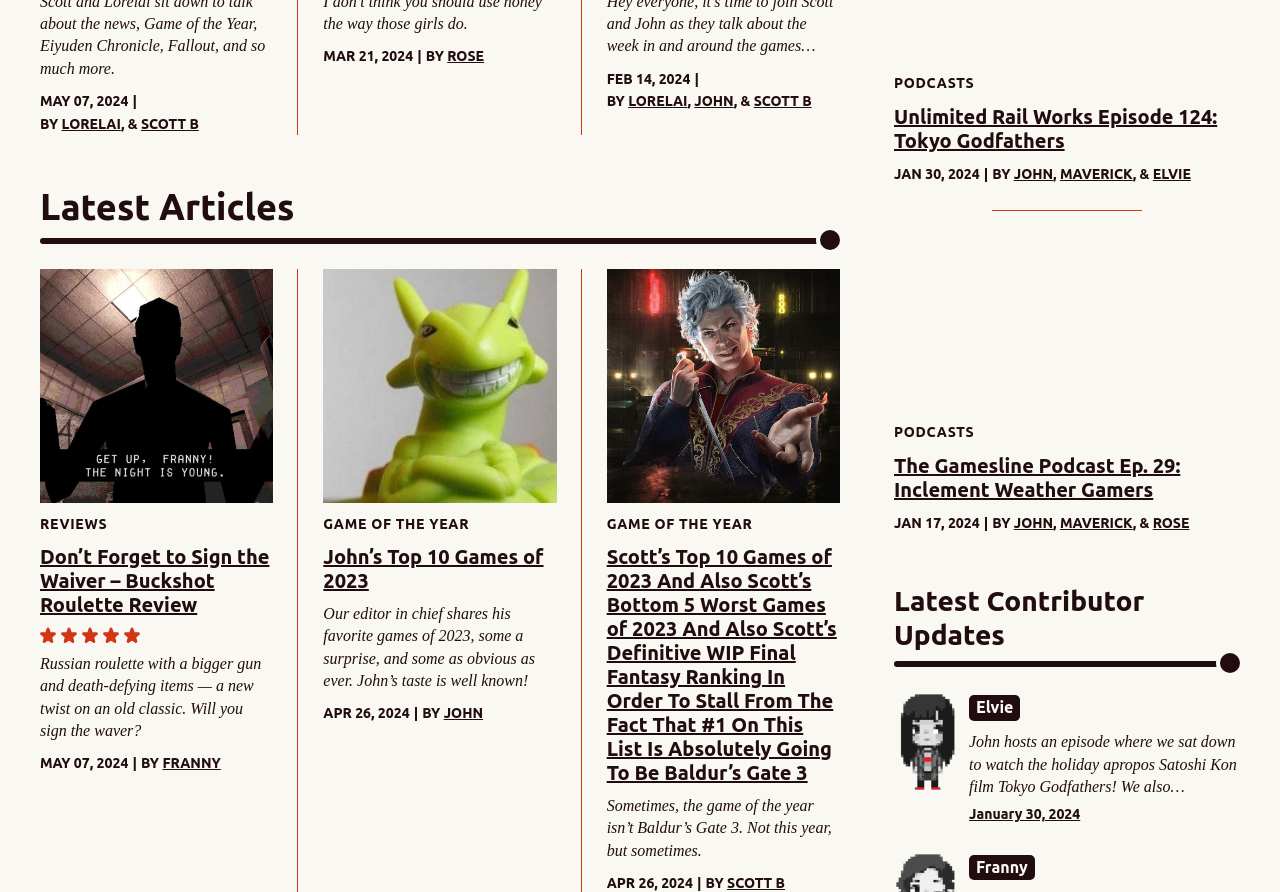Please mark the bounding box coordinates of the area that should be clicked to carry out the instruction: "Listen to the 'Unlimited Rail Works Episode 124: Tokyo Godfathers' podcast".

[0.698, 0.117, 0.969, 0.171]